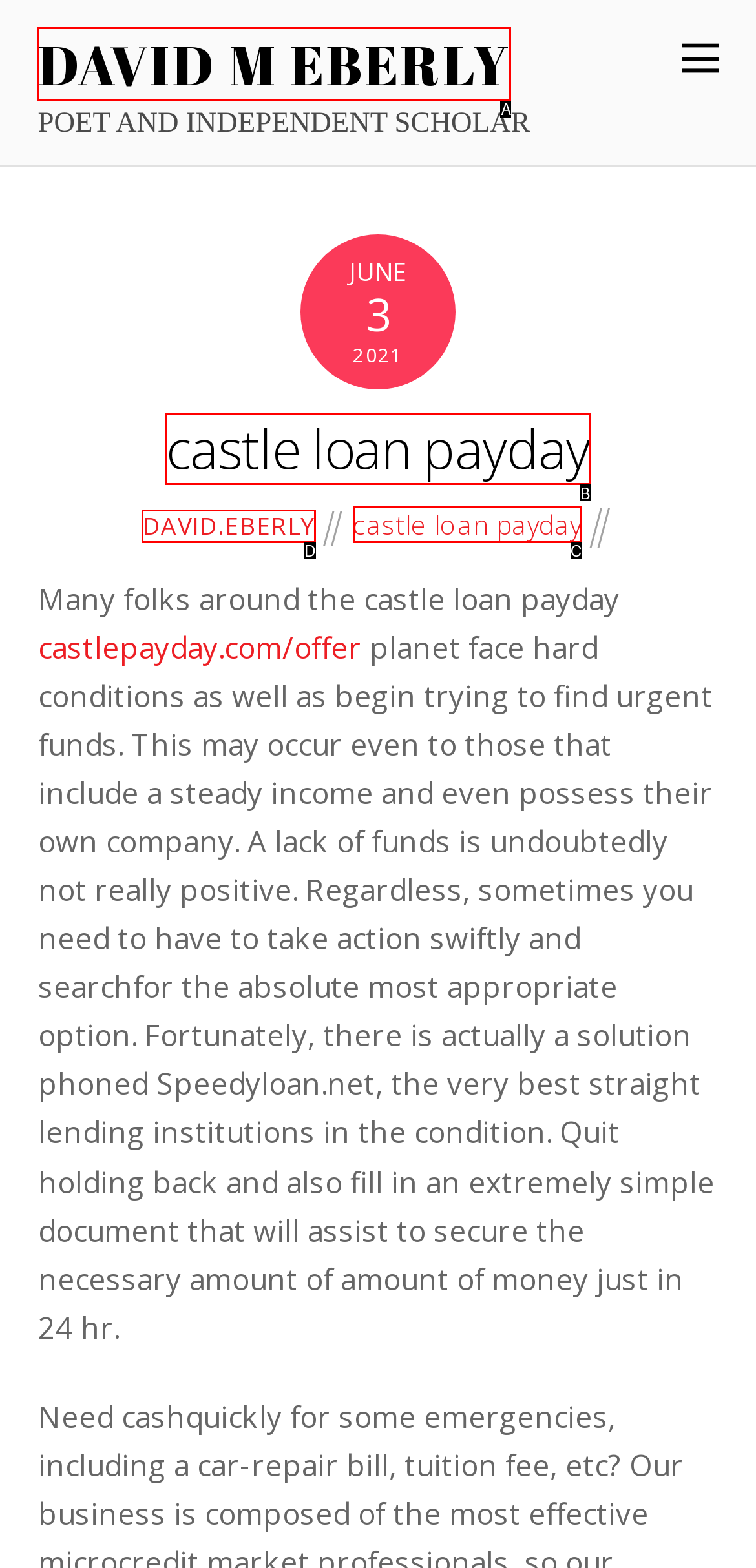Based on the description: castle loan payday, identify the matching lettered UI element.
Answer by indicating the letter from the choices.

C